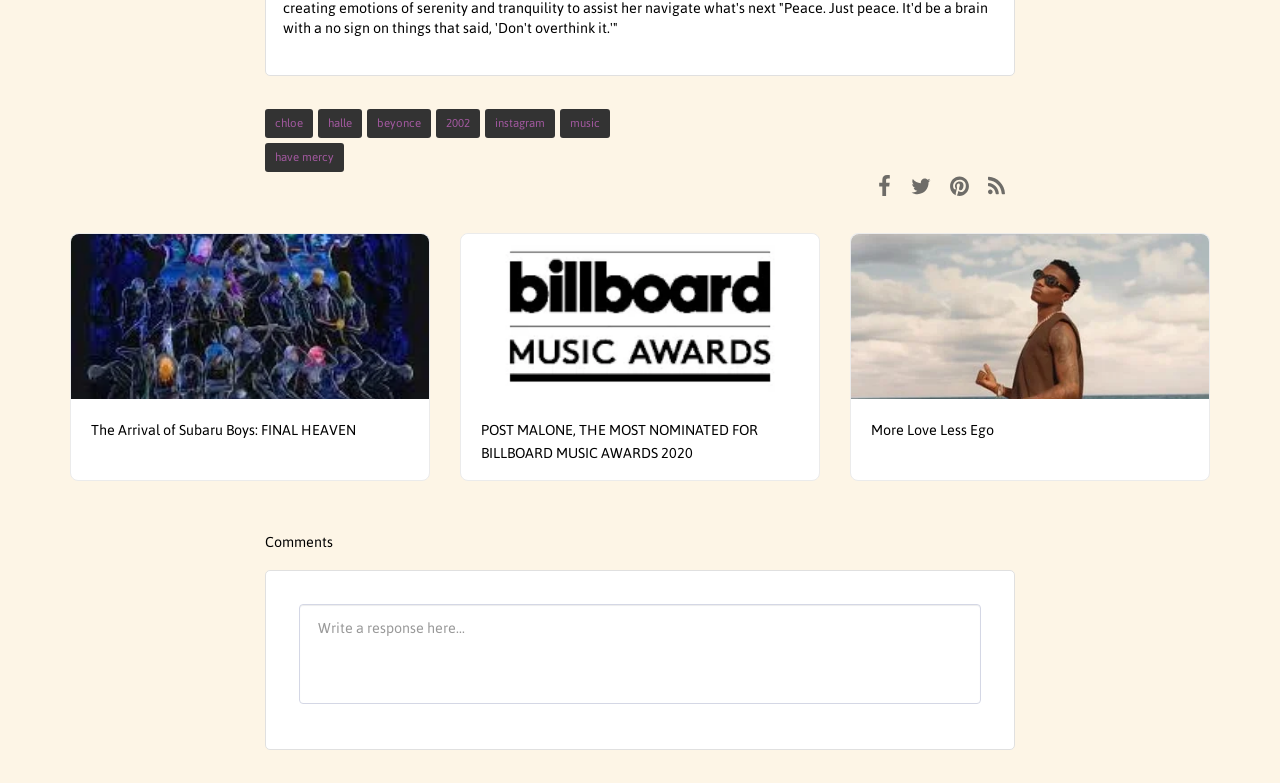Provide a one-word or short-phrase answer to the question:
What is the title of the second article?

POST MALONE, THE MOST NOMINATED FOR BILLBOARD MUSIC AWARDS 2020